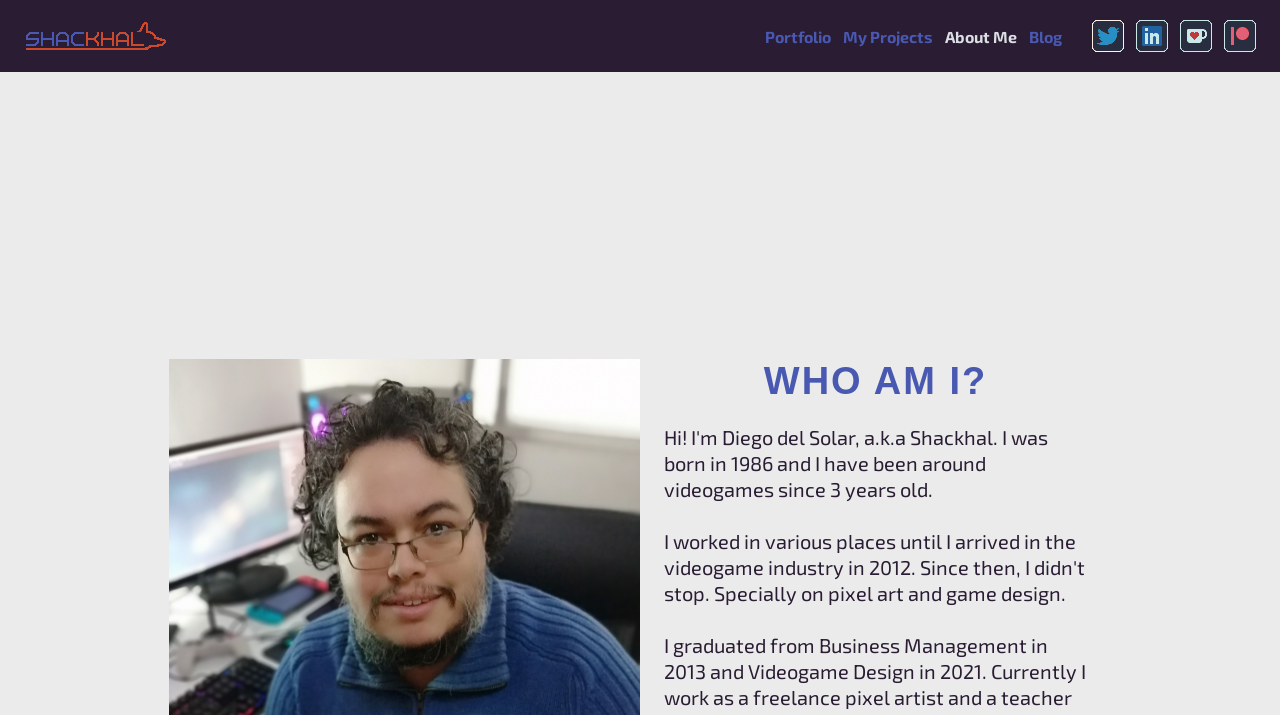Determine the bounding box for the UI element as described: "title="My Ko-fi Store"". The coordinates should be represented as four float numbers between 0 and 1, formatted as [left, top, right, bottom].

[0.922, 0.028, 0.947, 0.073]